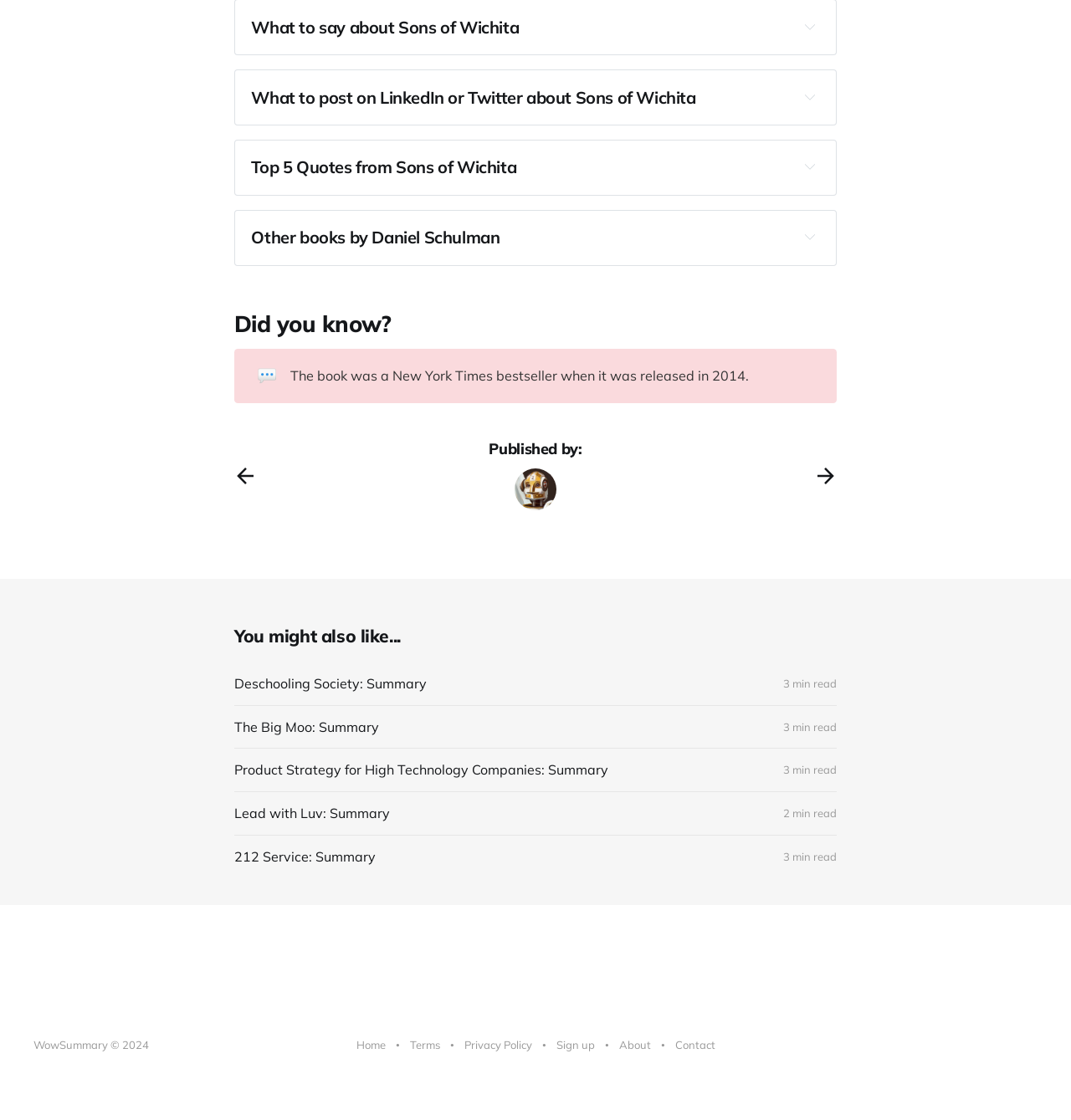Locate the bounding box of the UI element described in the following text: "Privacy Policy".

[0.433, 0.925, 0.496, 0.941]